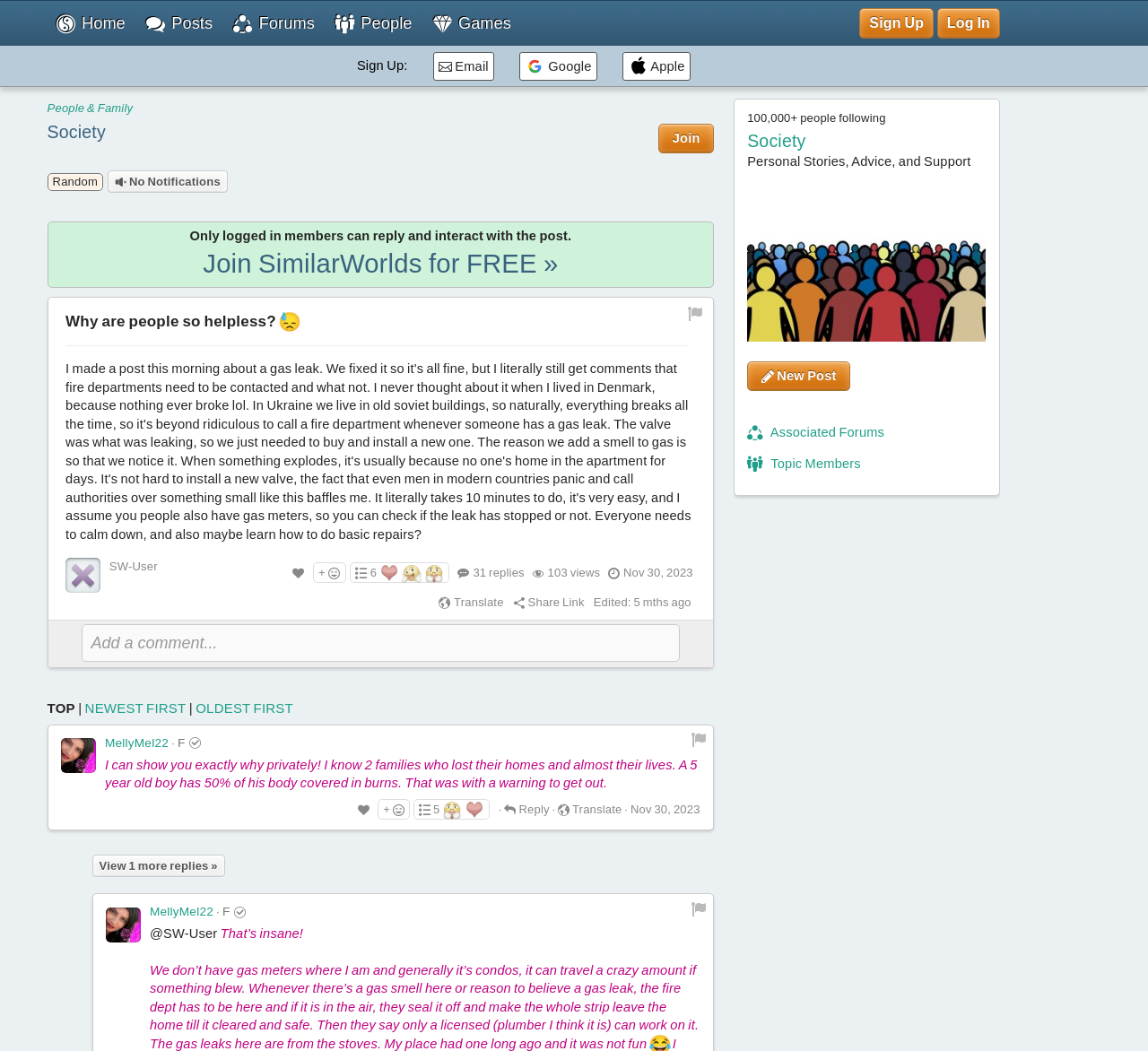Construct a comprehensive caption that outlines the webpage's structure and content.

This webpage appears to be a forum or discussion board, specifically a post within the "Society" category. At the top of the page, there are several links to navigate to different sections of the website, including "Home", "Posts", "Forums", "People", and "Games". On the right side, there are links to "Sign Up" and "Log In".

Below the navigation links, there is a main content area that displays the post. The post title, "Why are people so helpless? 😓 I made a post this morning about a gas leak. We fixed it so it's...", is displayed prominently, accompanied by an emoji. The post author's username, "SW-User", is shown below the title.

The post content is divided into several sections. The first section displays the post text, which discusses a gas leak and the author's experience with it. Below the post text, there are links to reply to the post, translate the text, and share the link. There is also an "Edited" label with a timestamp.

The next section displays a series of comments and replies to the post. Each comment includes the commenter's username, a timestamp, and the comment text. Some comments also include links to reply to the comment, translate the text, and share the link. There are 31 replies in total, and a link to view more replies is provided at the bottom of the page.

On the right side of the page, there is a sidebar that displays information about the post, including the number of views (103) and the number of replies (31). There is also a link to join the discussion and a button to add a comment.

At the bottom of the page, there is a section that displays additional information about the post, including the post author's username and a timestamp. There is also a link to view more replies and a button to add a comment.